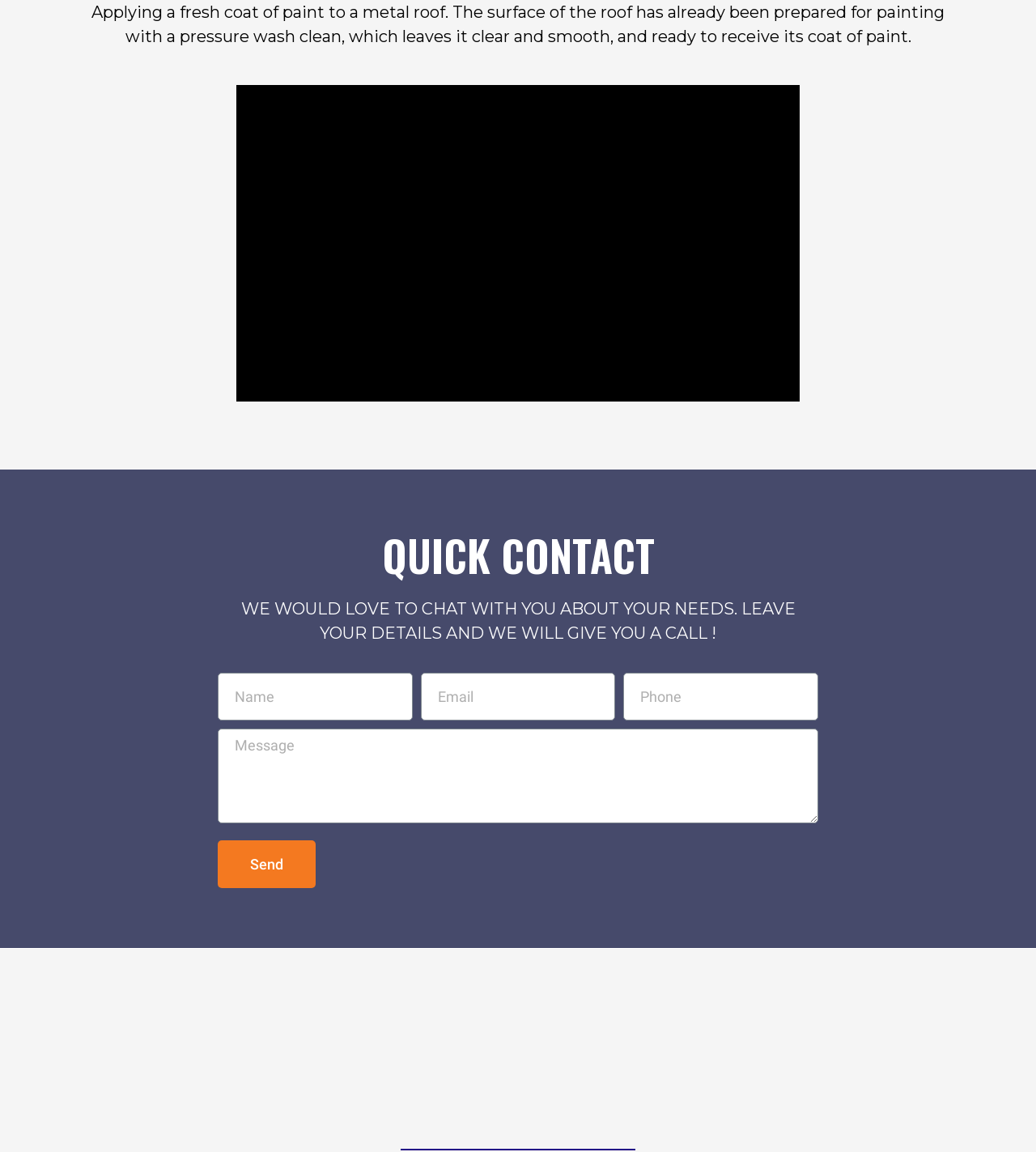Using the given description, provide the bounding box coordinates formatted as (top-left x, top-left y, bottom-right x, bottom-right y), with all values being floating point numbers between 0 and 1. Description: Sample Page

None